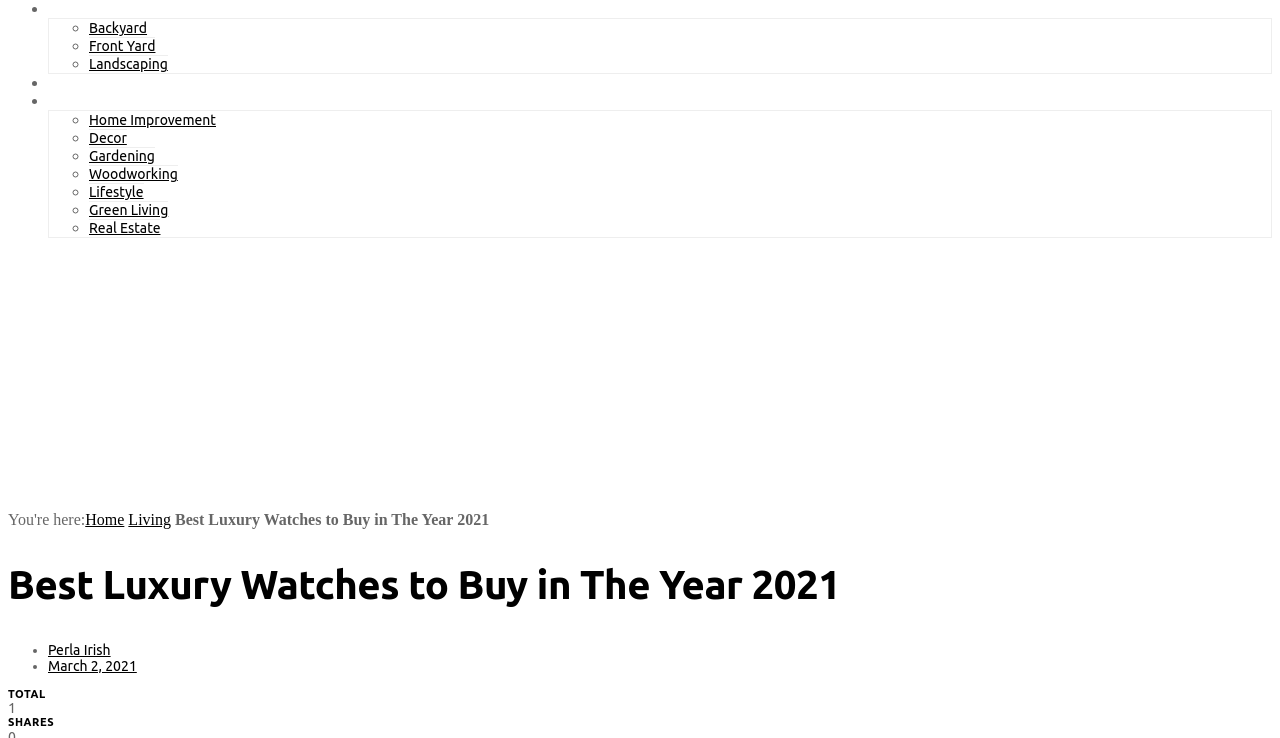Find the bounding box coordinates for the element that must be clicked to complete the instruction: "Click on the 'best' link". The coordinates should be four float numbers between 0 and 1, indicated as [left, top, right, bottom].

[0.038, 0.668, 0.059, 0.689]